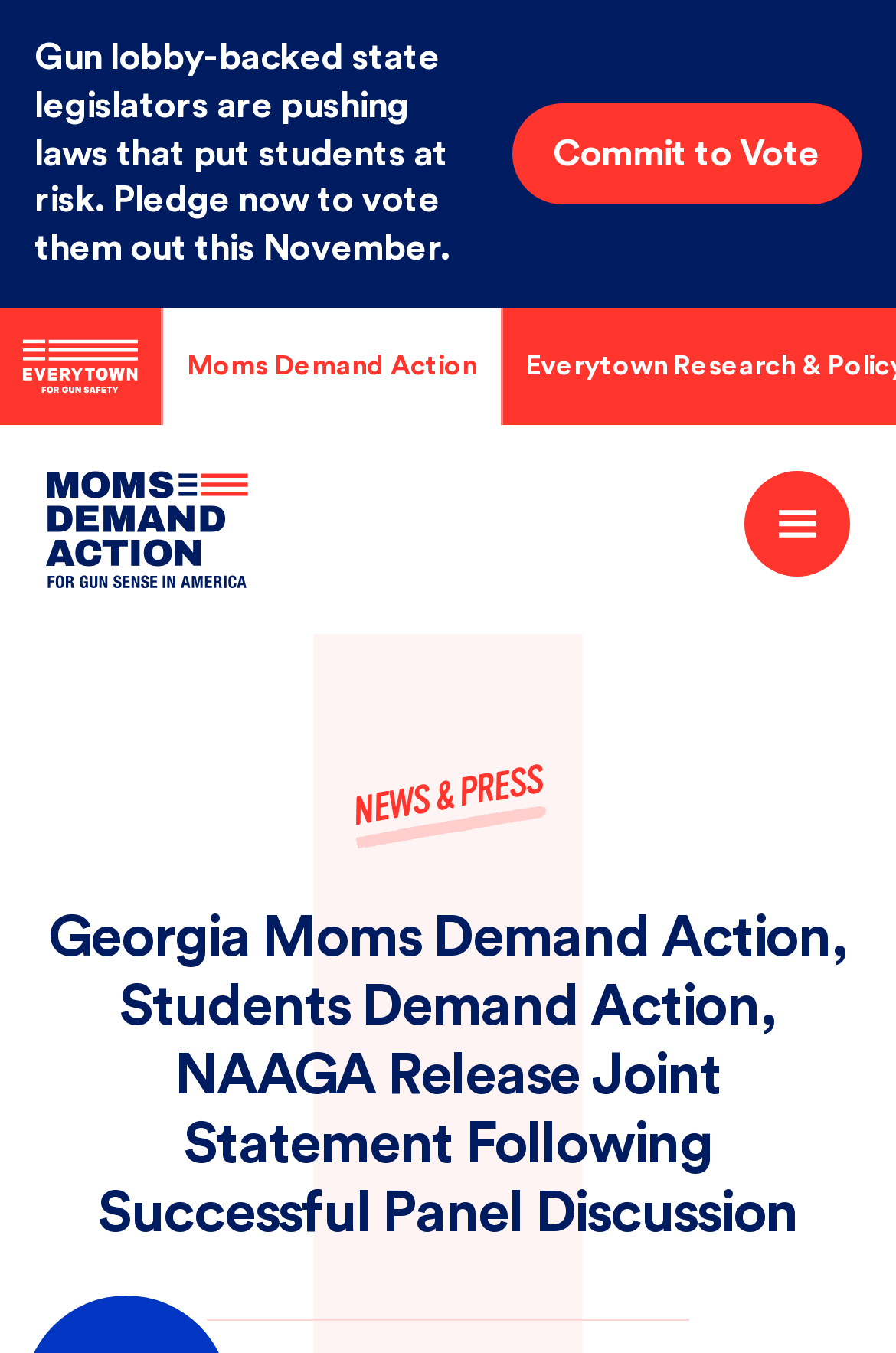Extract the bounding box coordinates for the described element: "parent_node: Open Menu". The coordinates should be represented as four float numbers between 0 and 1: [left, top, right, bottom].

[0.051, 0.348, 0.276, 0.435]